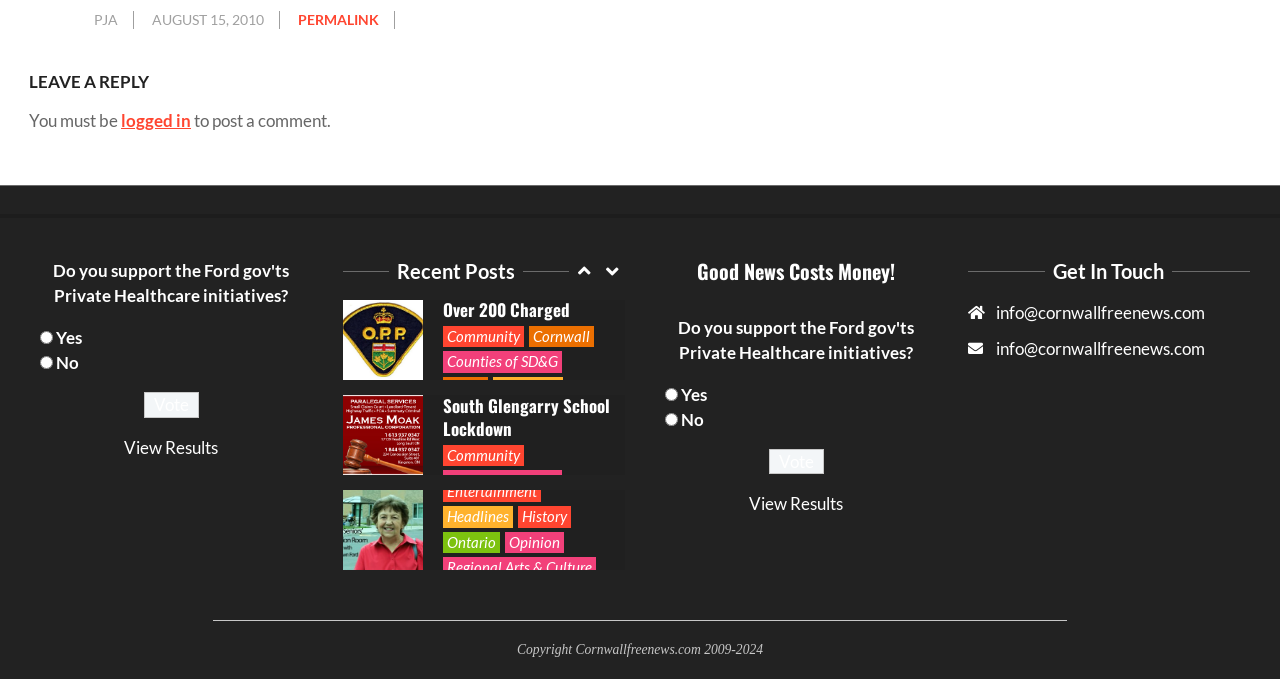Please identify the bounding box coordinates of the element's region that needs to be clicked to fulfill the following instruction: "View Results". The bounding box coordinates should consist of four float numbers between 0 and 1, i.e., [left, top, right, bottom].

[0.097, 0.643, 0.671, 0.674]